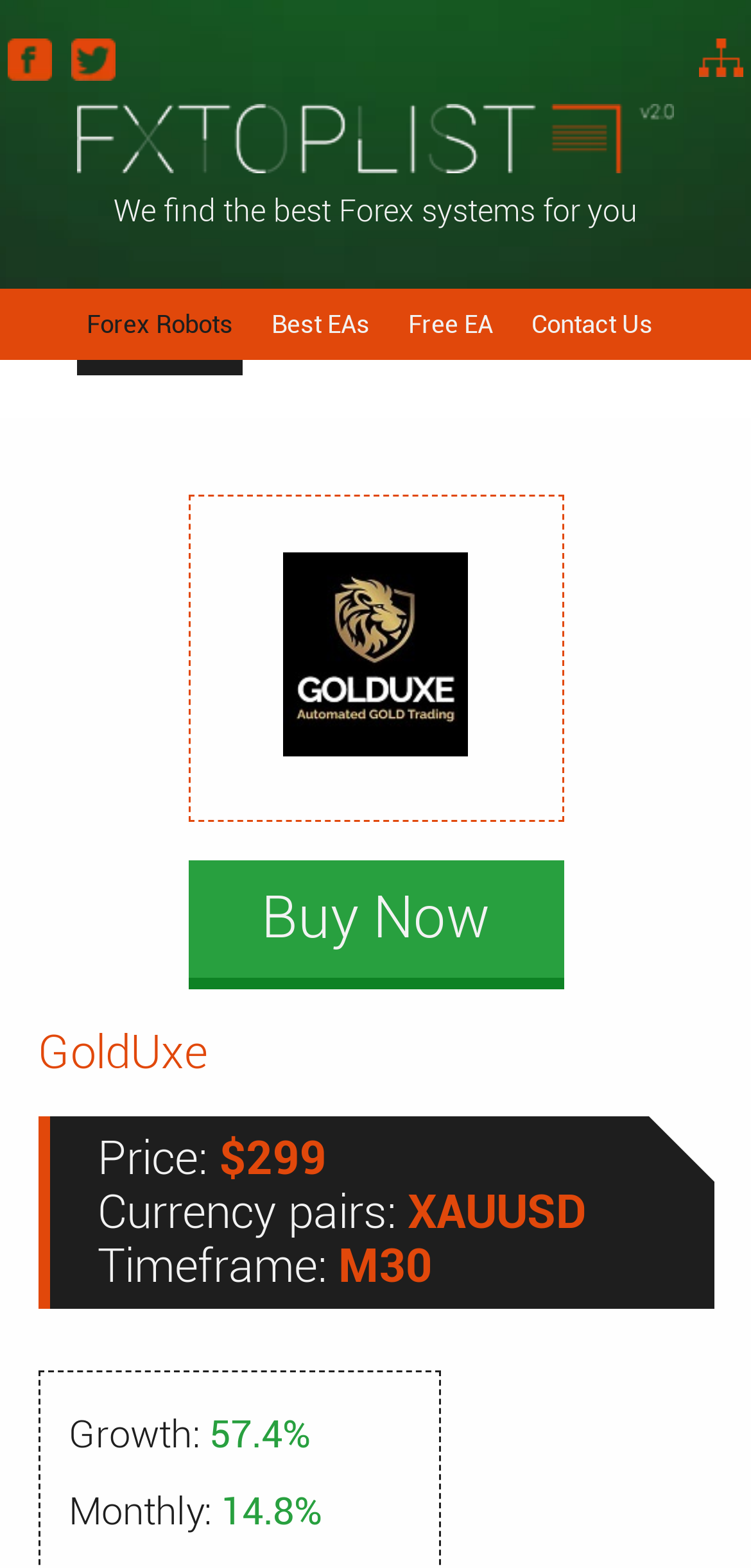Determine the bounding box coordinates of the target area to click to execute the following instruction: "Buy Now."

[0.25, 0.548, 0.75, 0.631]